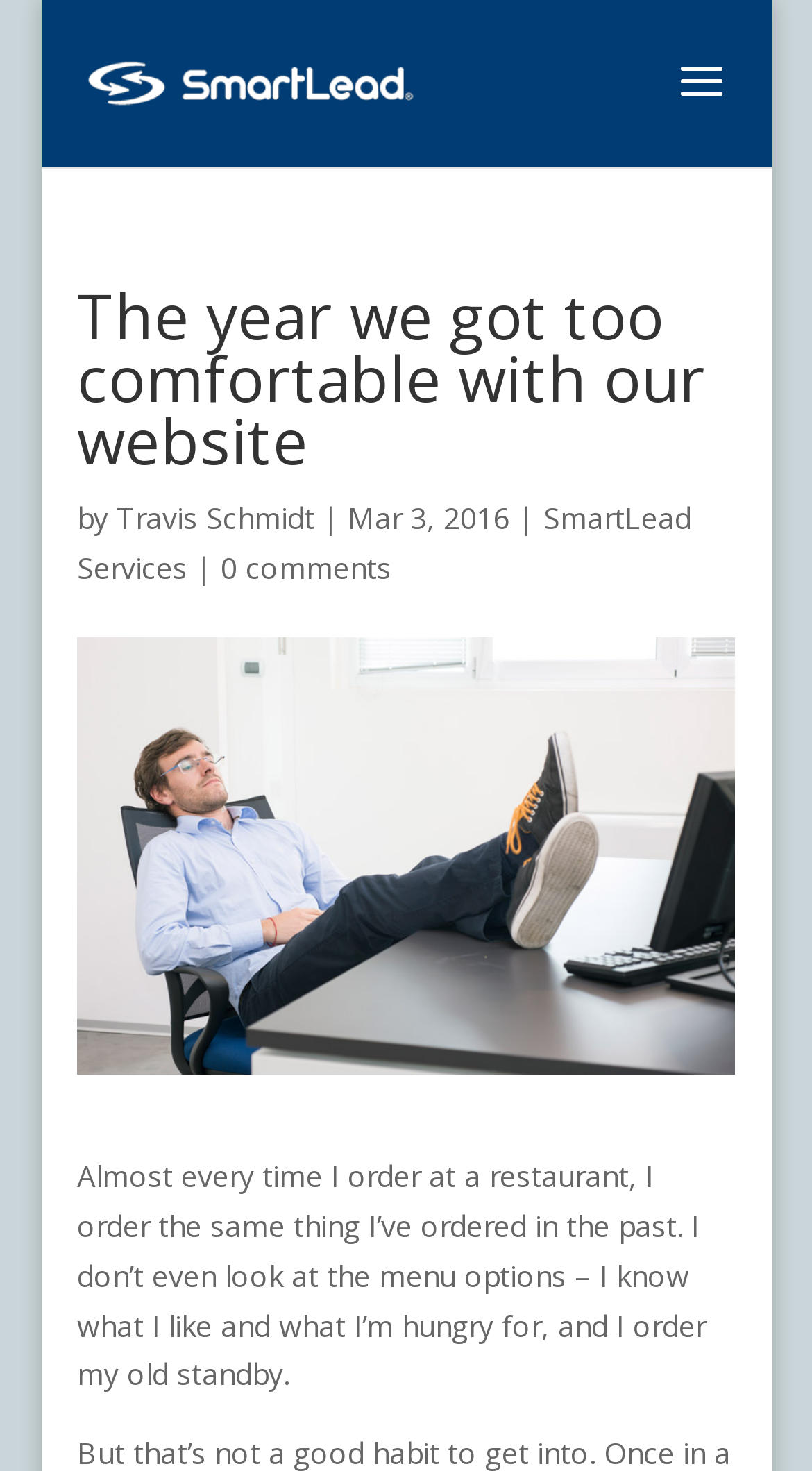When was the article published?
Observe the image and answer the question with a one-word or short phrase response.

Mar 3, 2016